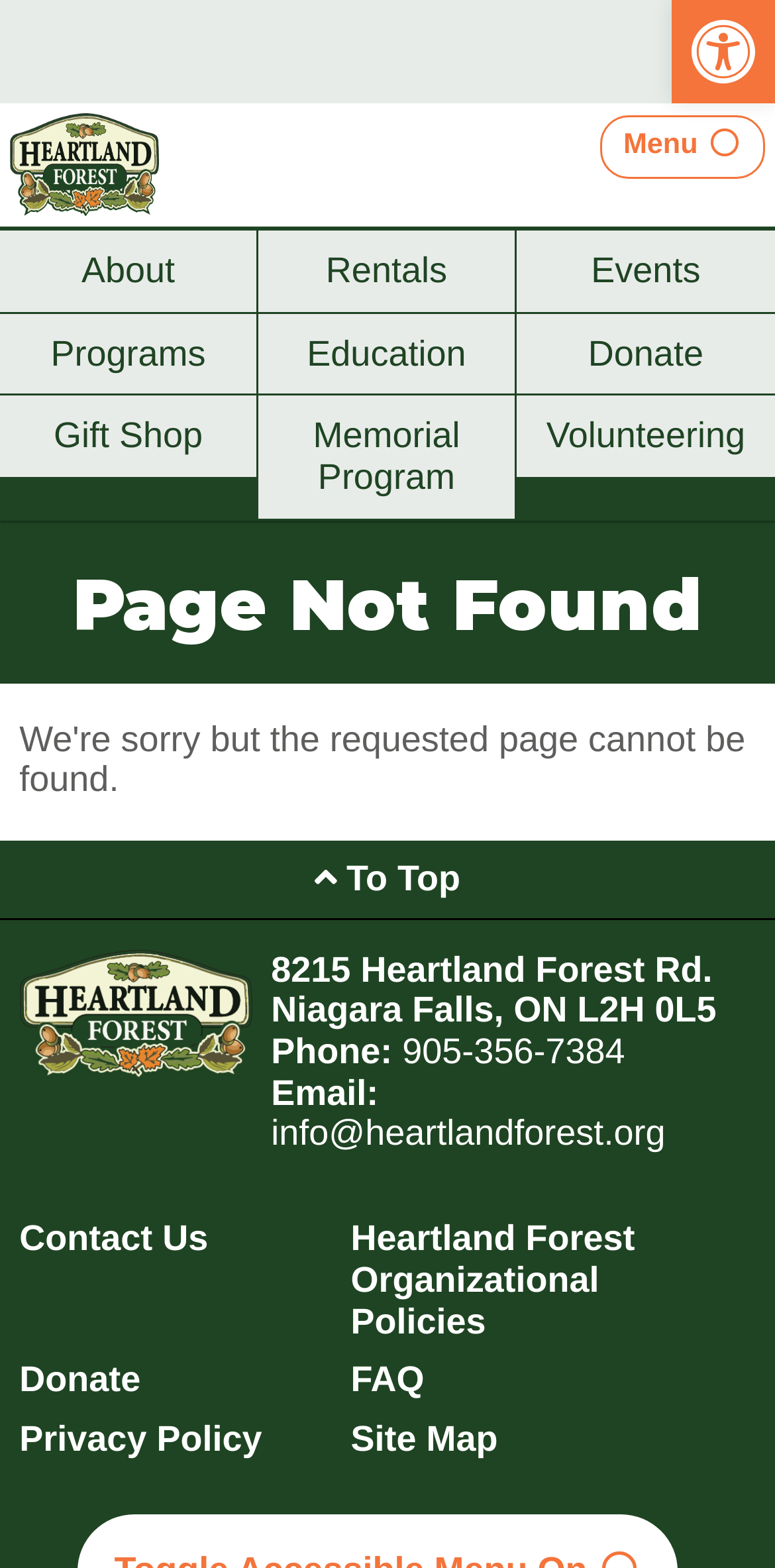What is the address of the organization?
Provide a detailed and extensive answer to the question.

I found the address by looking at the StaticText elements '8215 Heartland Forest Rd.' and 'Niagara Falls, ON L2H 0L5' which are located near each other, indicating that they form the address of the organization.